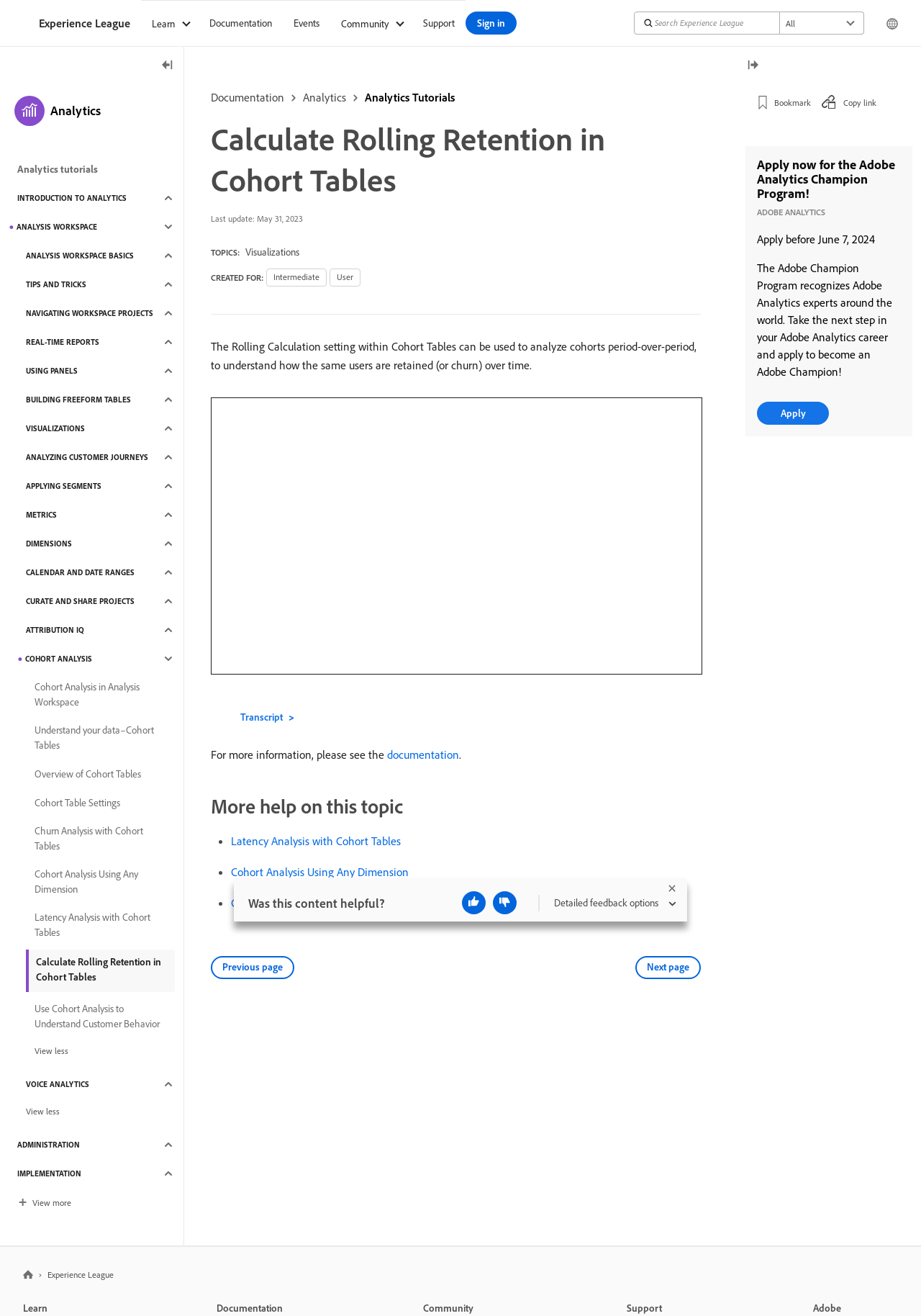Pinpoint the bounding box coordinates of the element that must be clicked to accomplish the following instruction: "View 'Cohort Analysis in Analysis Workspace'". The coordinates should be in the format of four float numbers between 0 and 1, i.e., [left, top, right, bottom].

[0.028, 0.514, 0.19, 0.542]